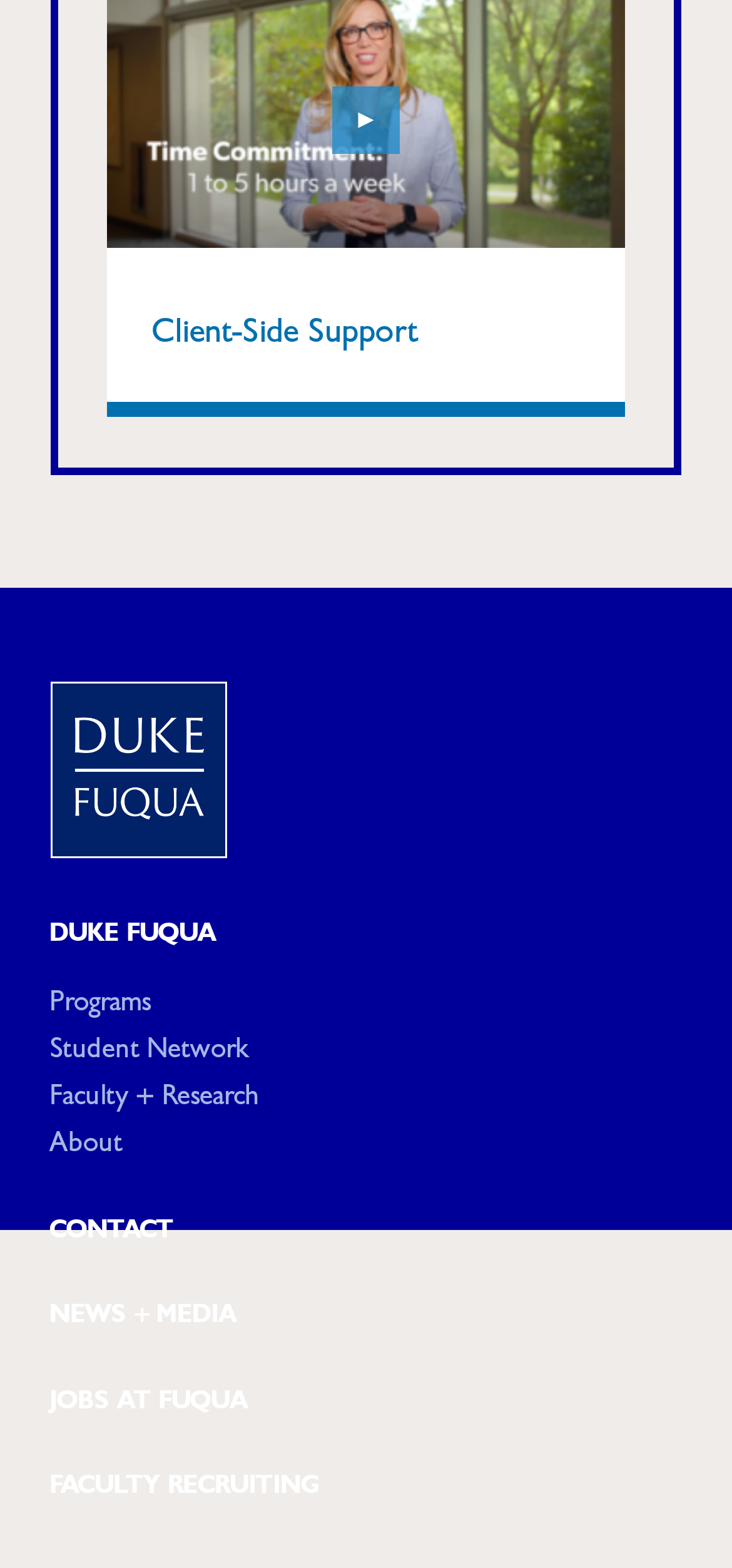Use a single word or phrase to respond to the question:
How many links are there in the navigation menu?

9